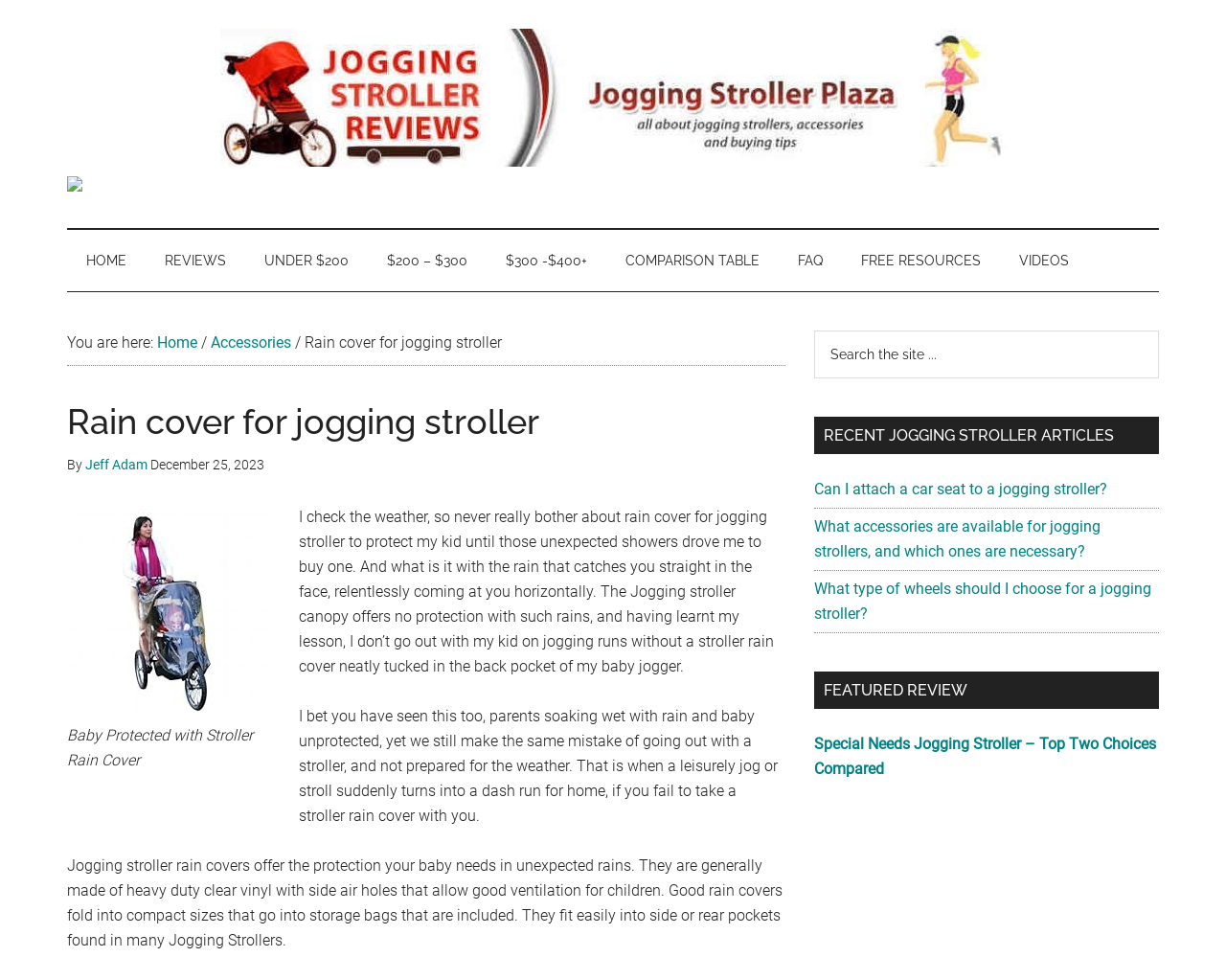Please identify the bounding box coordinates of the element's region that should be clicked to execute the following instruction: "Click on the 'HOME' link". The bounding box coordinates must be four float numbers between 0 and 1, i.e., [left, top, right, bottom].

[0.055, 0.235, 0.119, 0.297]